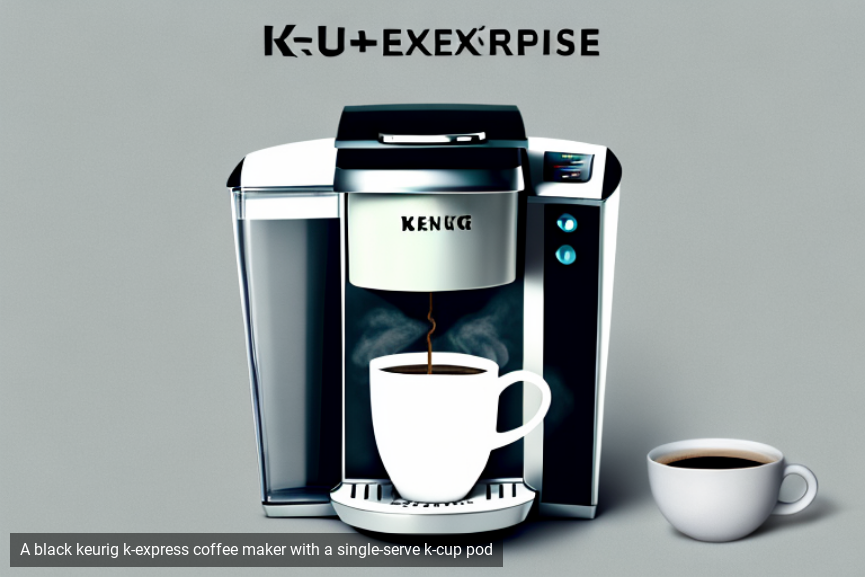Break down the image into a detailed narrative.

The image showcases a sleek black Keurig K-express coffee maker, designed for single-serve K-cup pod brewing. It features a modern aesthetic with a prominent logo and a visible steaming process as coffee is dispensed into a white cup below. To the side, a smaller white cup is placed, suggesting the option for another serving. This convenient coffee maker is highlighted as the ideal solution for brewing individual cups of coffee, perfect for those who prefer a quick and easy caffeine fix. The background is minimalist, emphasizing the functionality and simplicity of the K-express model, making it an attractive addition to any kitchen.